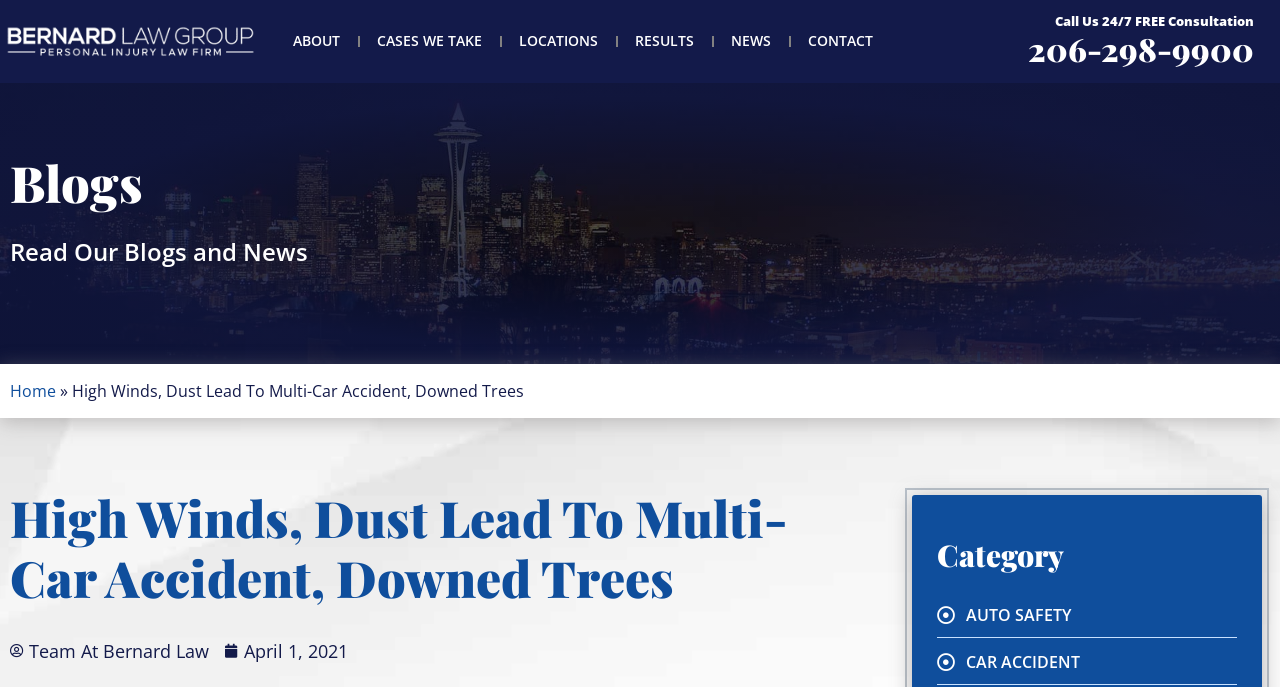Determine the bounding box for the described HTML element: "Cases We Take". Ensure the coordinates are four float numbers between 0 and 1 in the format [left, top, right, bottom].

[0.295, 0.038, 0.377, 0.082]